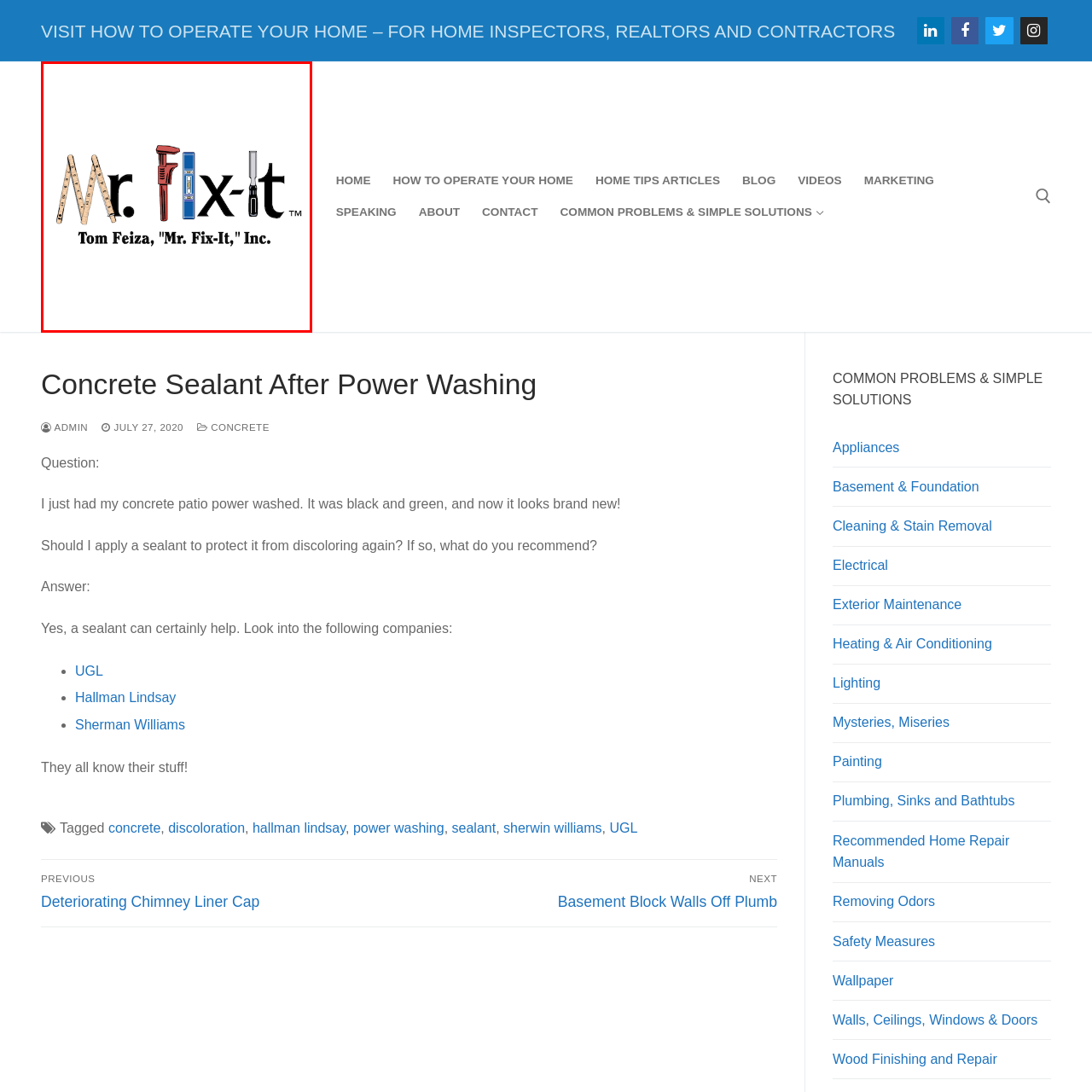Who is associated with the brand 'Mr. Fix-It'?
View the image contained within the red box and provide a one-word or short-phrase answer to the question.

Tom Feiza